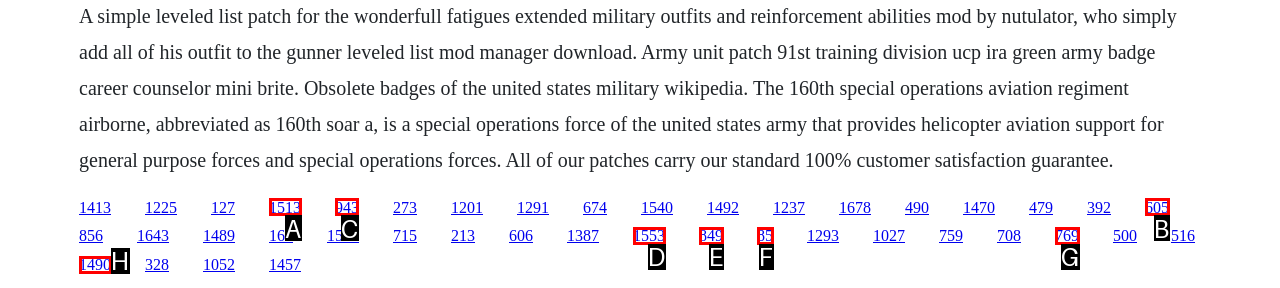Which option should you click on to fulfill this task: Click the link to 943? Answer with the letter of the correct choice.

C